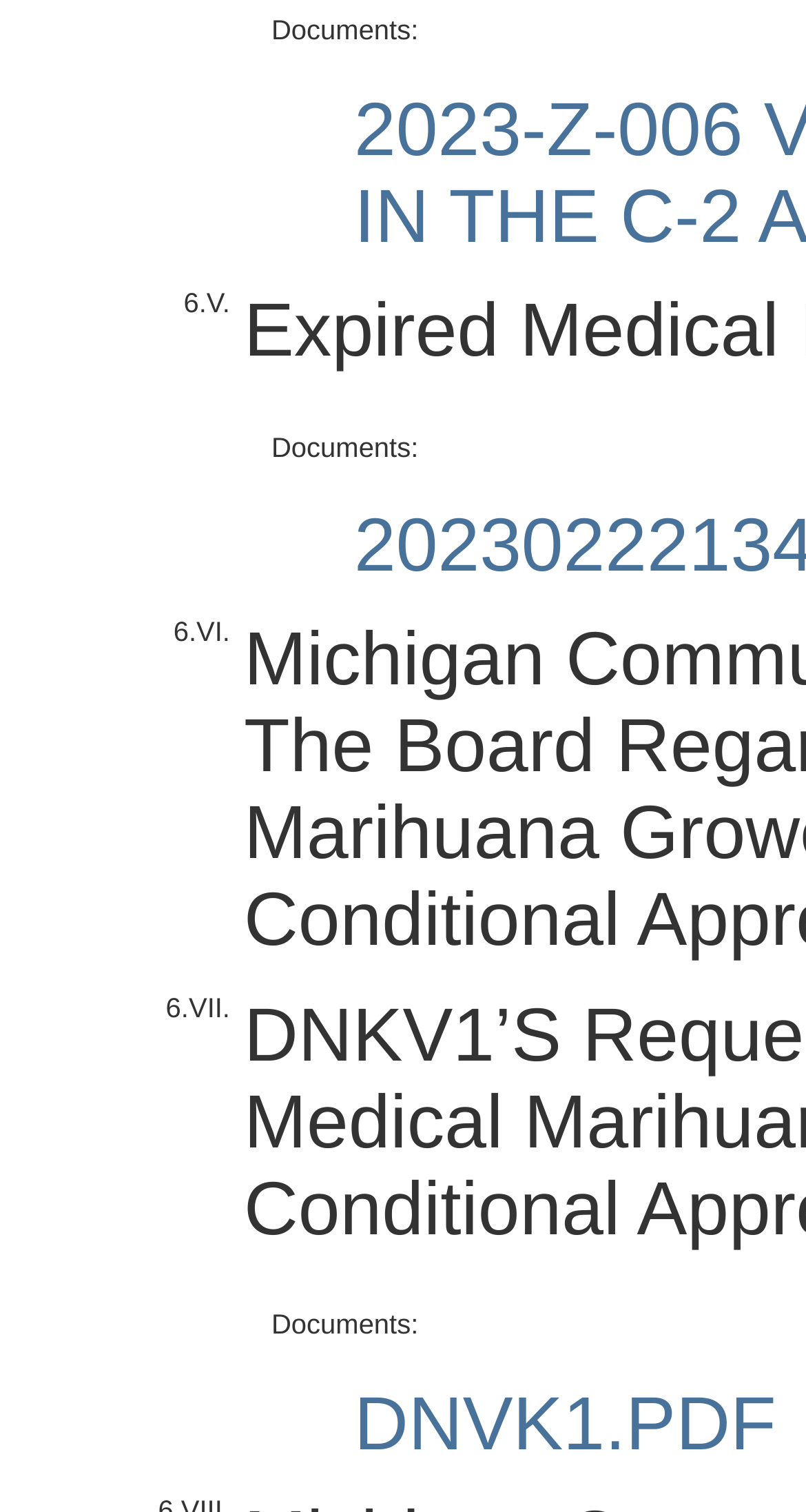Refer to the image and provide an in-depth answer to the question: 
What is the second section title?

The second section title is '6.VI.' which is a static text located at the middle of the webpage, indicated by the bounding box coordinates [0.215, 0.408, 0.285, 0.428].